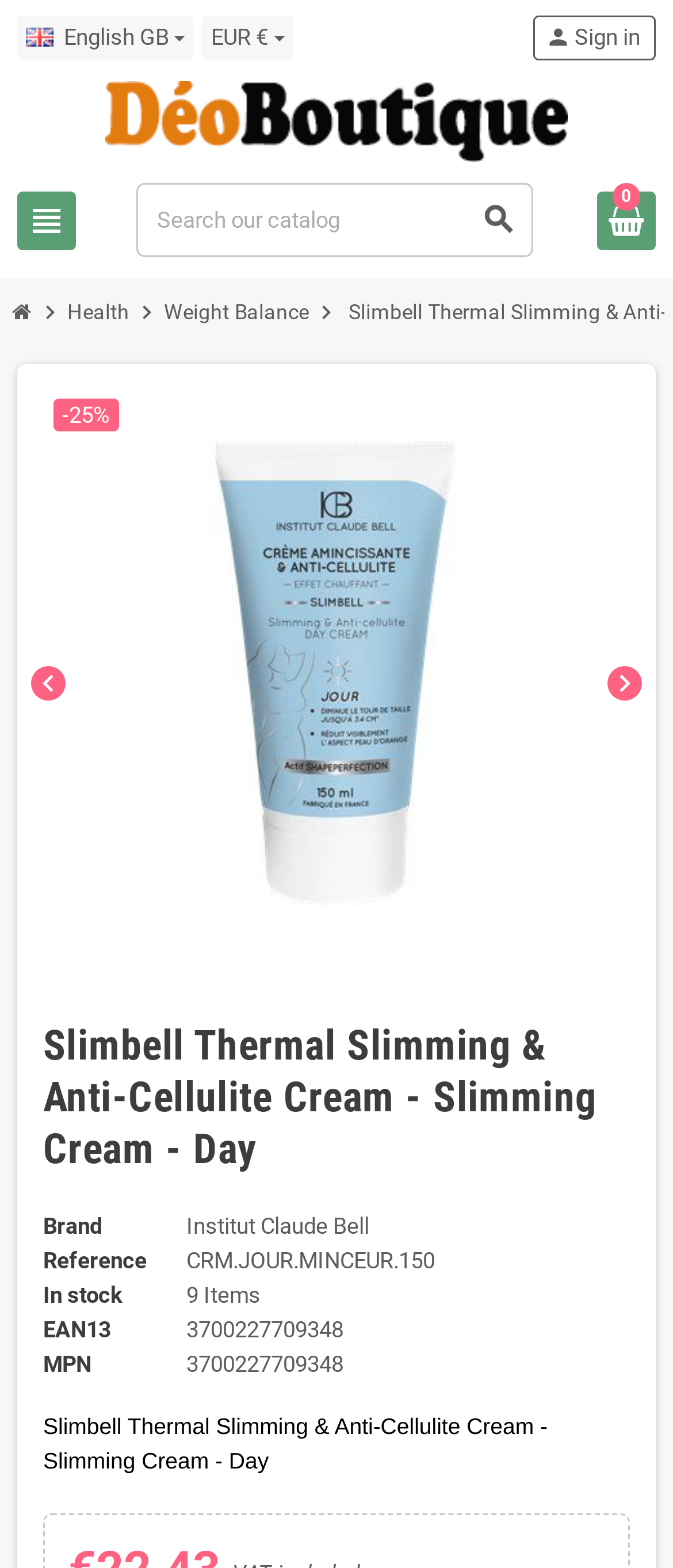Pinpoint the bounding box coordinates of the clickable area needed to execute the instruction: "Sign in". The coordinates should be specified as four float numbers between 0 and 1, i.e., [left, top, right, bottom].

[0.795, 0.011, 0.972, 0.037]